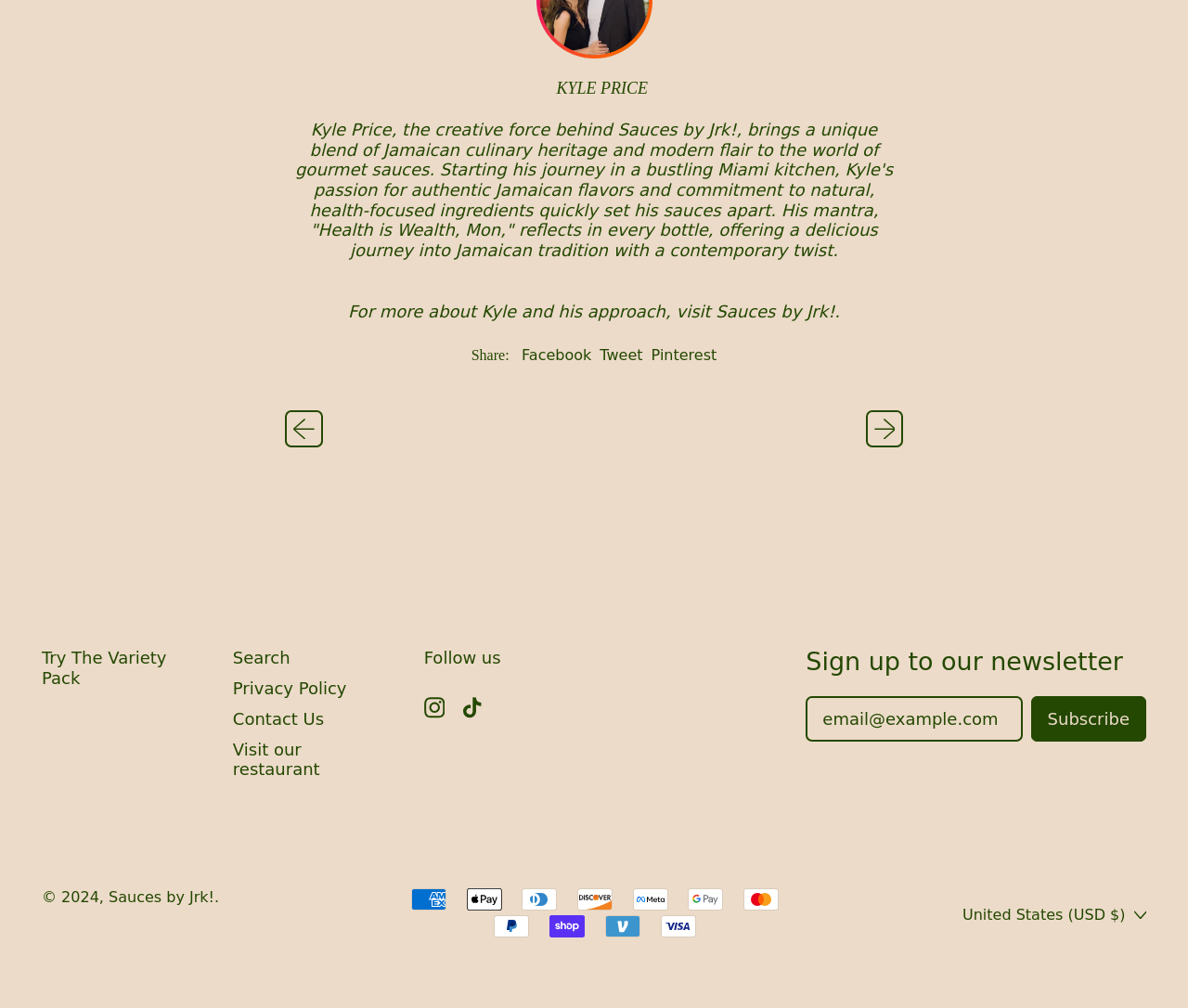What payment methods are accepted? Look at the image and give a one-word or short phrase answer.

Multiple